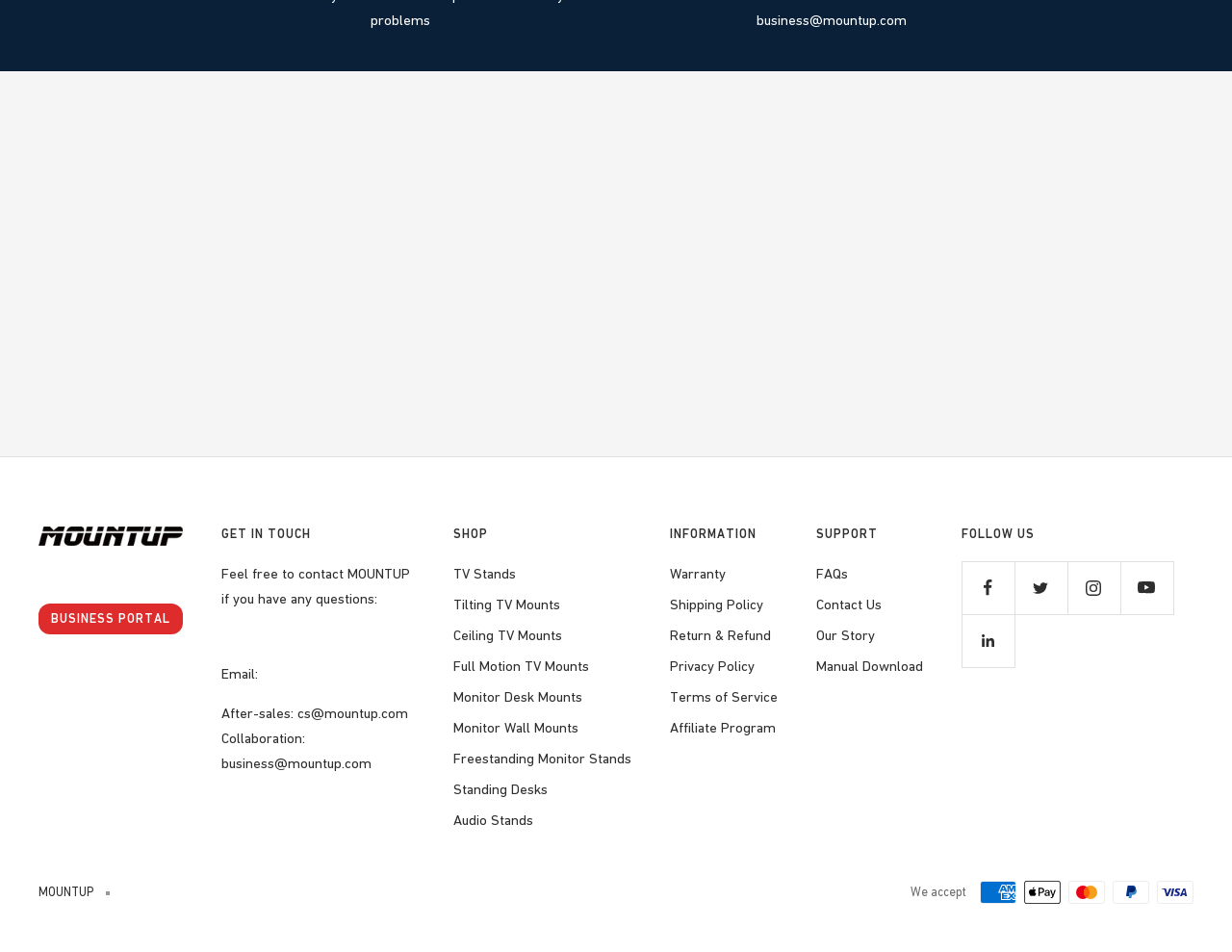Please give the bounding box coordinates of the area that should be clicked to fulfill the following instruction: "Click the Facebook link". The coordinates should be in the format of four float numbers from 0 to 1, i.e., [left, top, right, bottom].

None